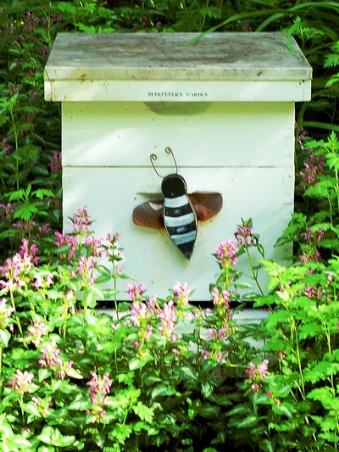What type of atmosphere does the setting evoke?
Please give a detailed and thorough answer to the question, covering all relevant points.

The caption describes the setting as having a 'vibrant array of pink flowers and rich green foliage', which creates an 'idyllic atmosphere', suggesting a peaceful and serene environment.